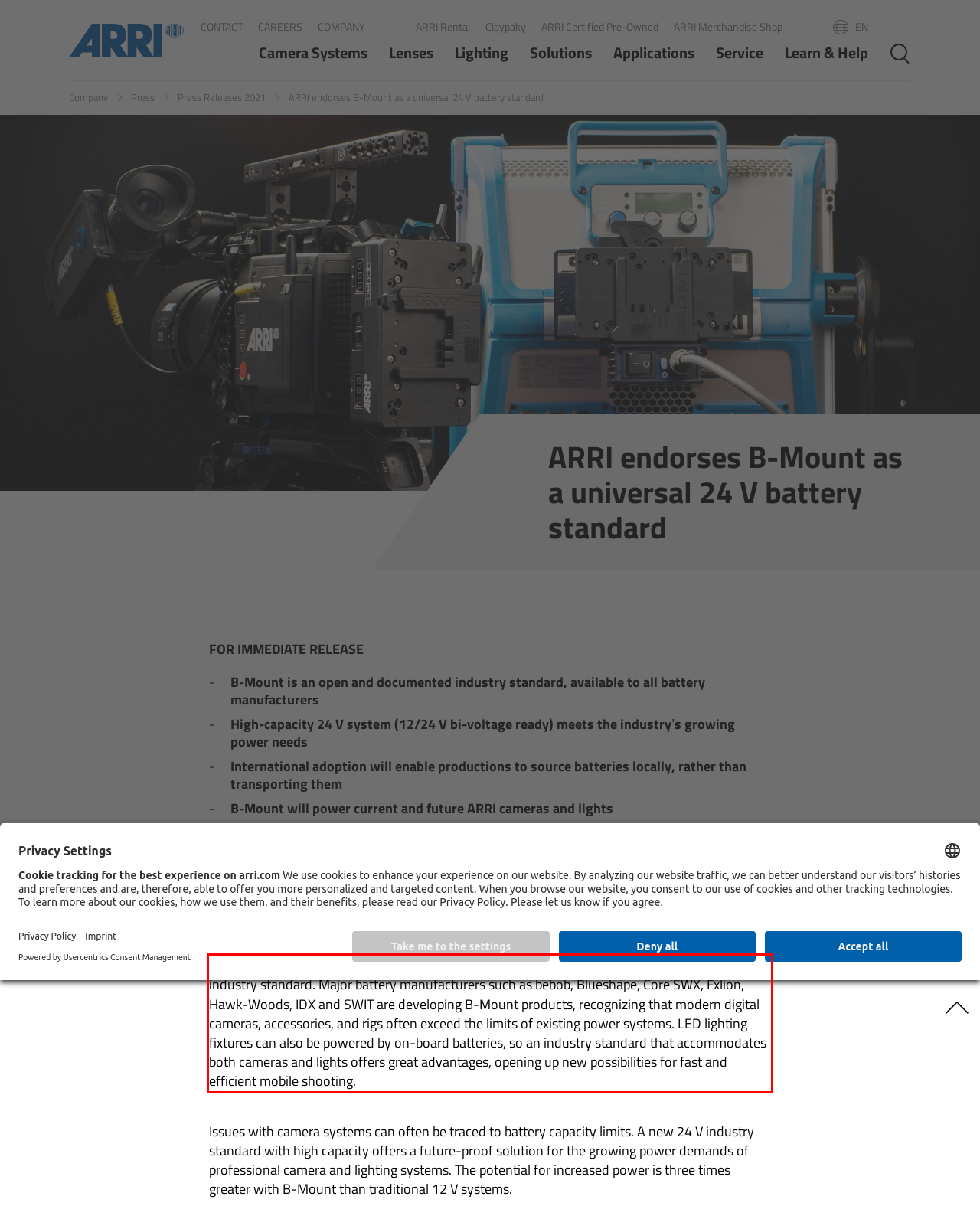Please recognize and transcribe the text located inside the red bounding box in the webpage image.

B-Mount, developed by bebob, is a documented and openly available new battery mount industry standard. Major battery manufacturers such as bebob, Blueshape, Core SWX, Fxlion, Hawk-Woods, IDX and SWIT are developing B-Mount products, recognizing that modern digital cameras, accessories, and rigs often exceed the limits of existing power systems. LED lighting fixtures can also be powered by on-board batteries, so an industry standard that accommodates both cameras and lights offers great advantages, opening up new possibilities for fast and efficient mobile shooting.